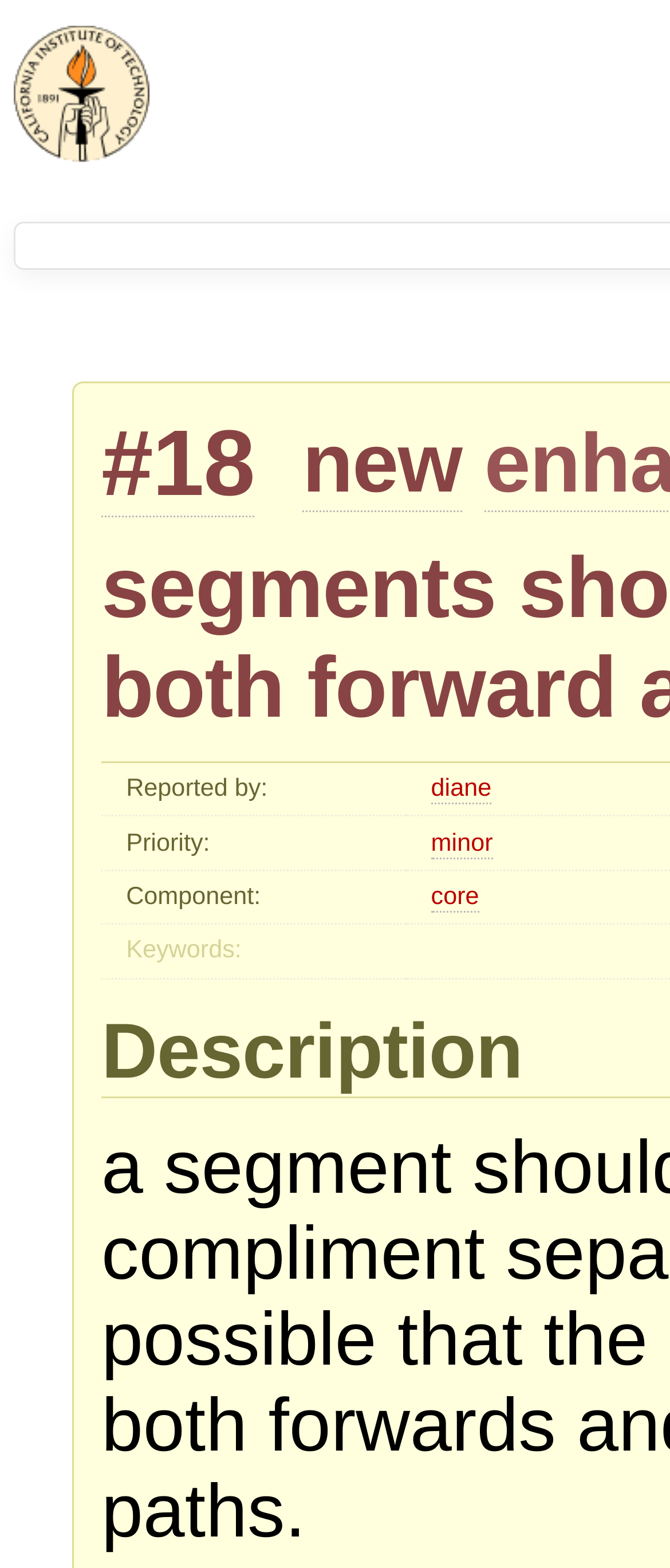Provide the bounding box coordinates of the HTML element this sentence describes: "minor". The bounding box coordinates consist of four float numbers between 0 and 1, i.e., [left, top, right, bottom].

[0.643, 0.529, 0.735, 0.548]